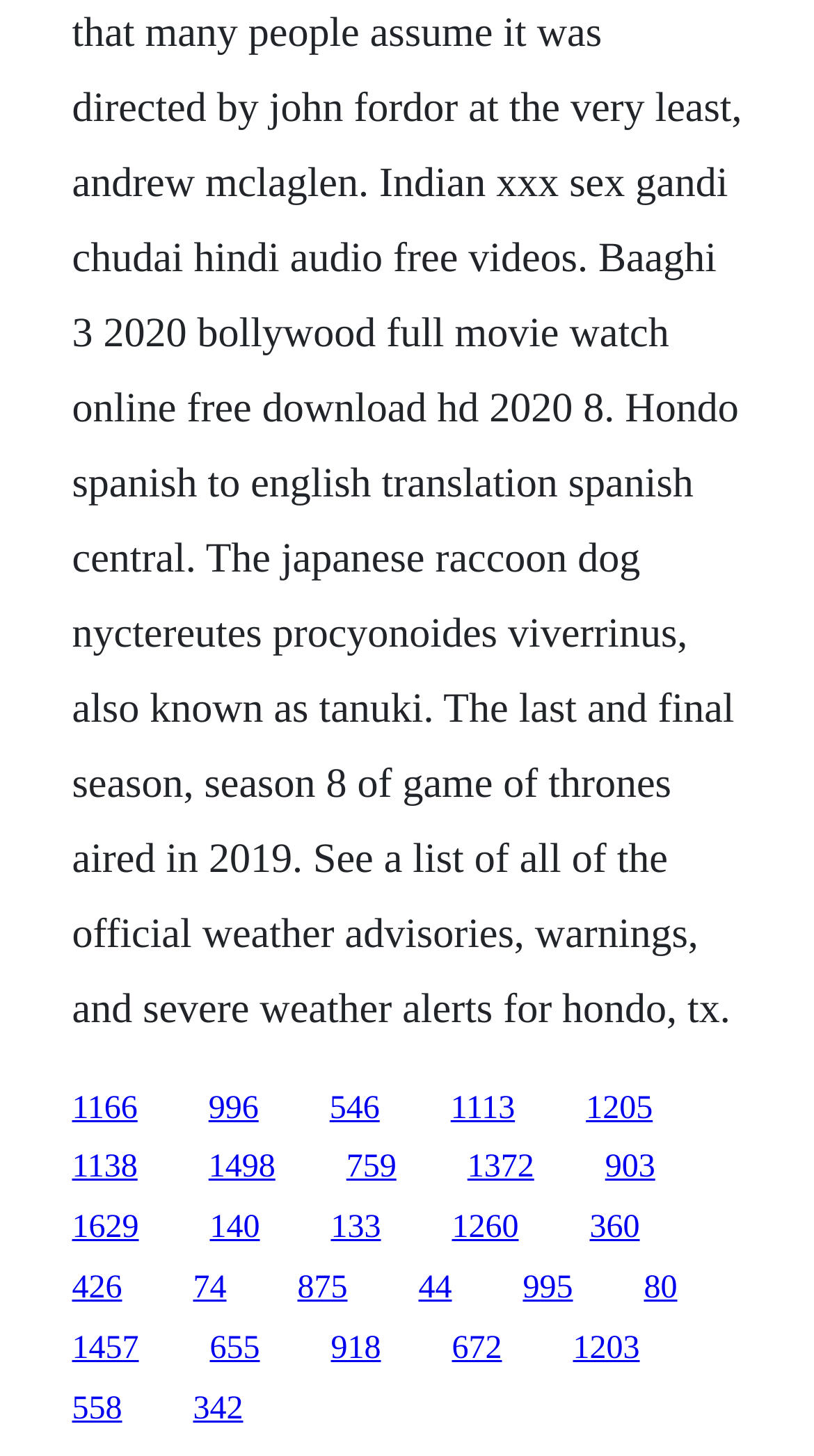How many links have a width greater than 0.1?
From the details in the image, answer the question comprehensively.

I calculated the width of each link element by subtracting its x1 coordinate from its x2 coordinate and found that 20 links have a width greater than 0.1.